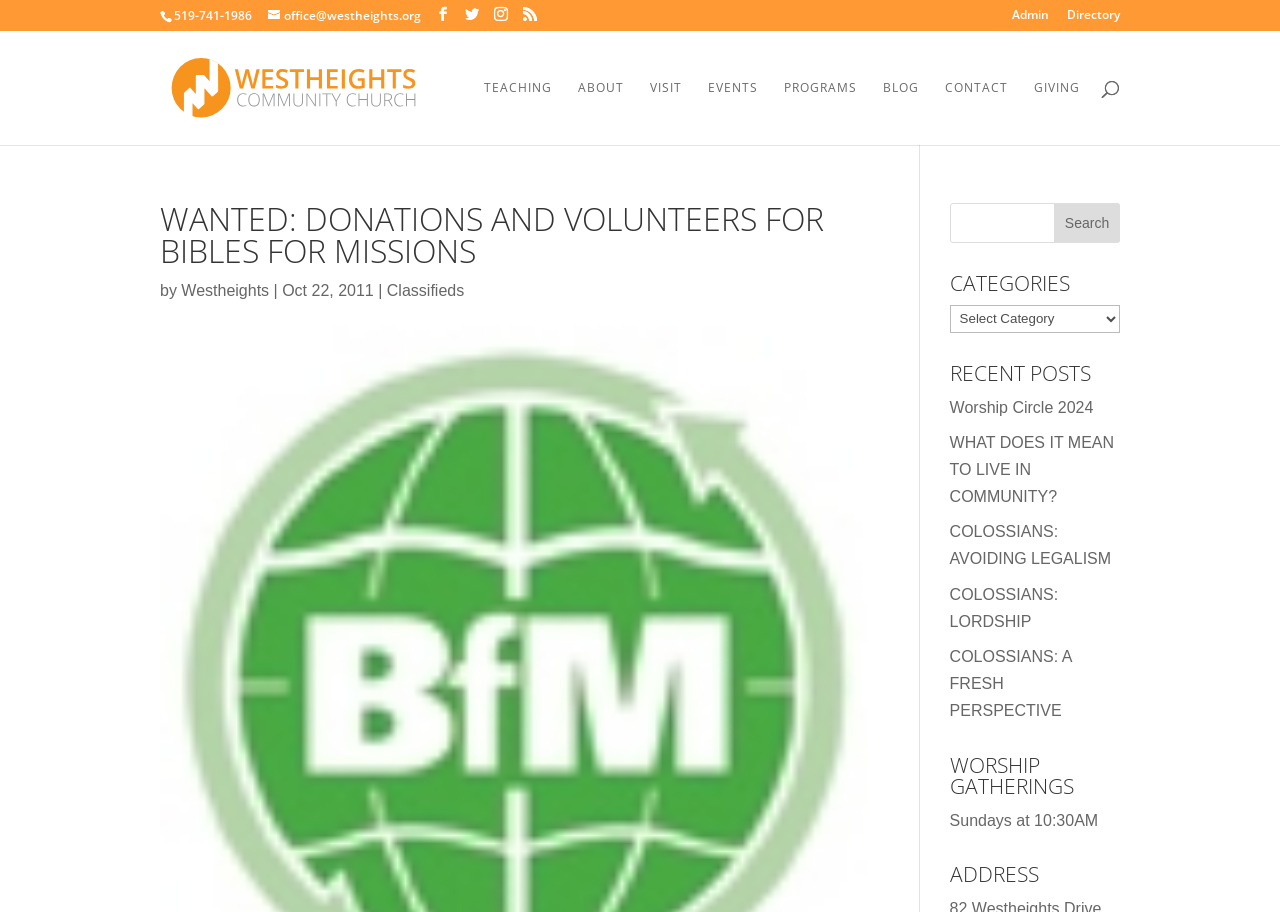Select the bounding box coordinates of the element I need to click to carry out the following instruction: "Call the office".

[0.136, 0.008, 0.197, 0.026]